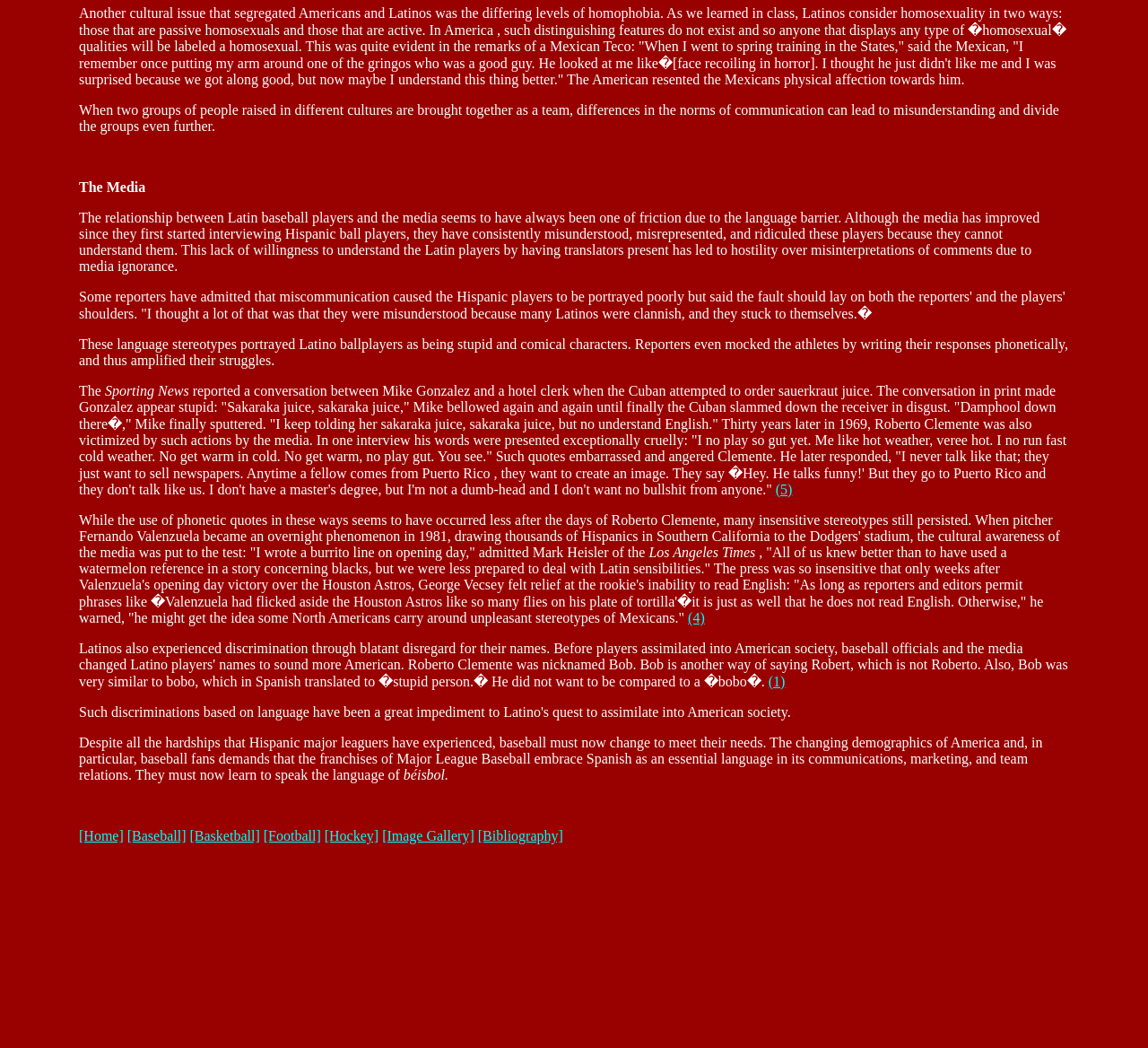Please identify the bounding box coordinates of the element that needs to be clicked to perform the following instruction: "Go to Home".

[0.069, 0.79, 0.108, 0.805]